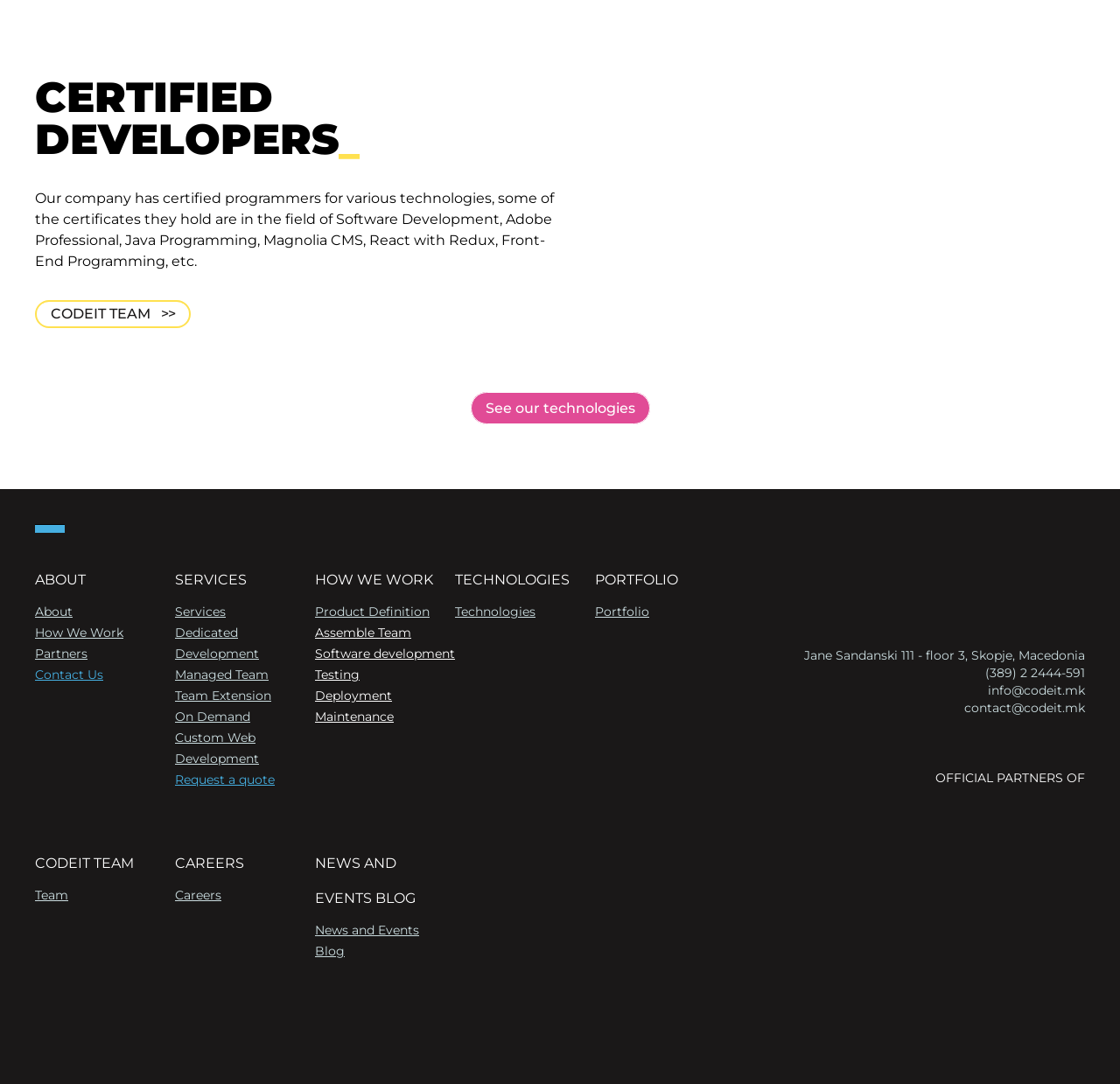What technologies does the company work with?
Please answer the question with as much detail as possible using the screenshot.

The company works with various technologies, including React, Java, Adobe Professional, Magnolia CMS, Front-End Programming, and more, which can be found under the 'TECHNOLOGIES' heading on the webpage.